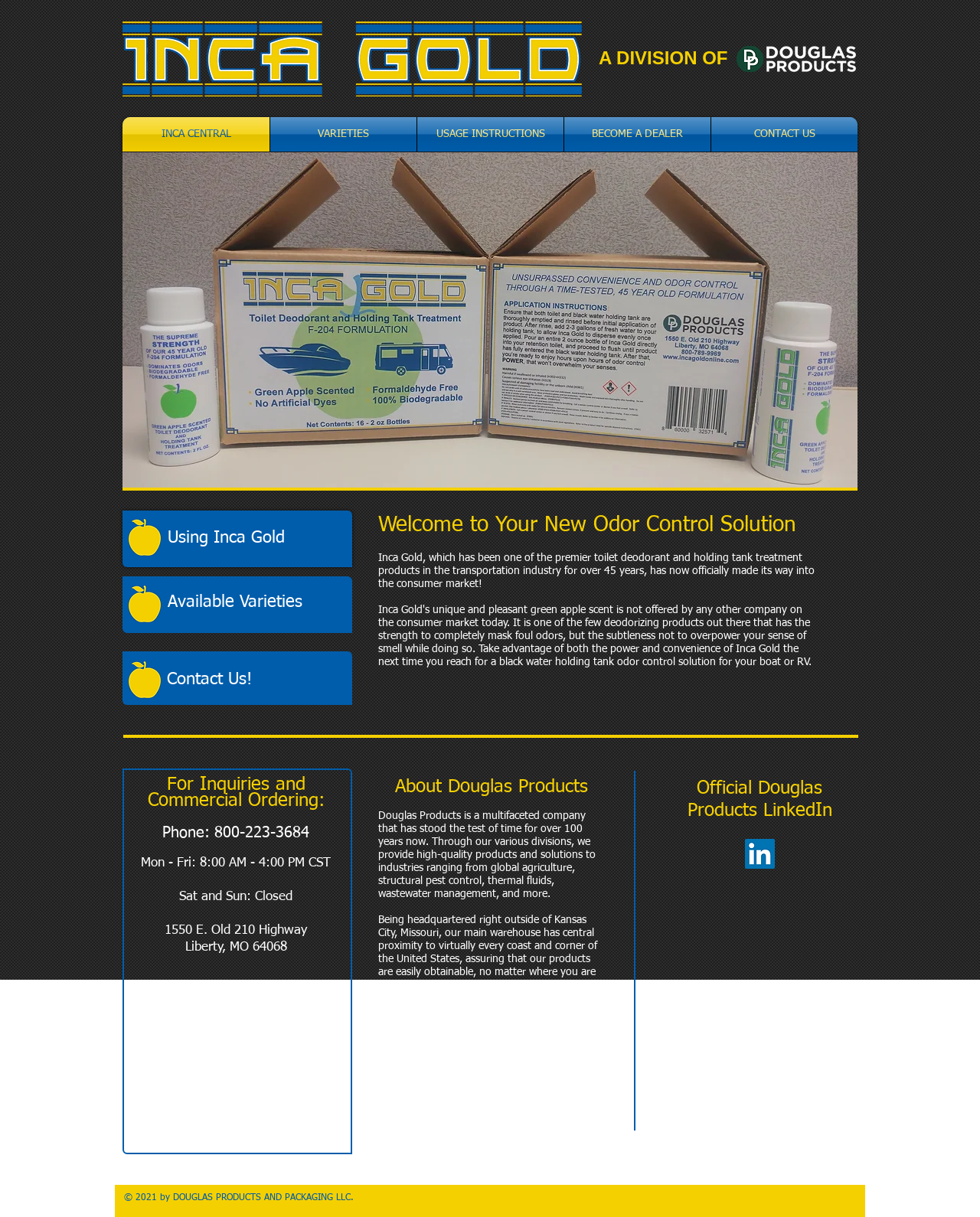What is the address of Douglas Products?
Look at the screenshot and give a one-word or phrase answer.

1550 E. Old 210 Highway, Liberty, MO 64068